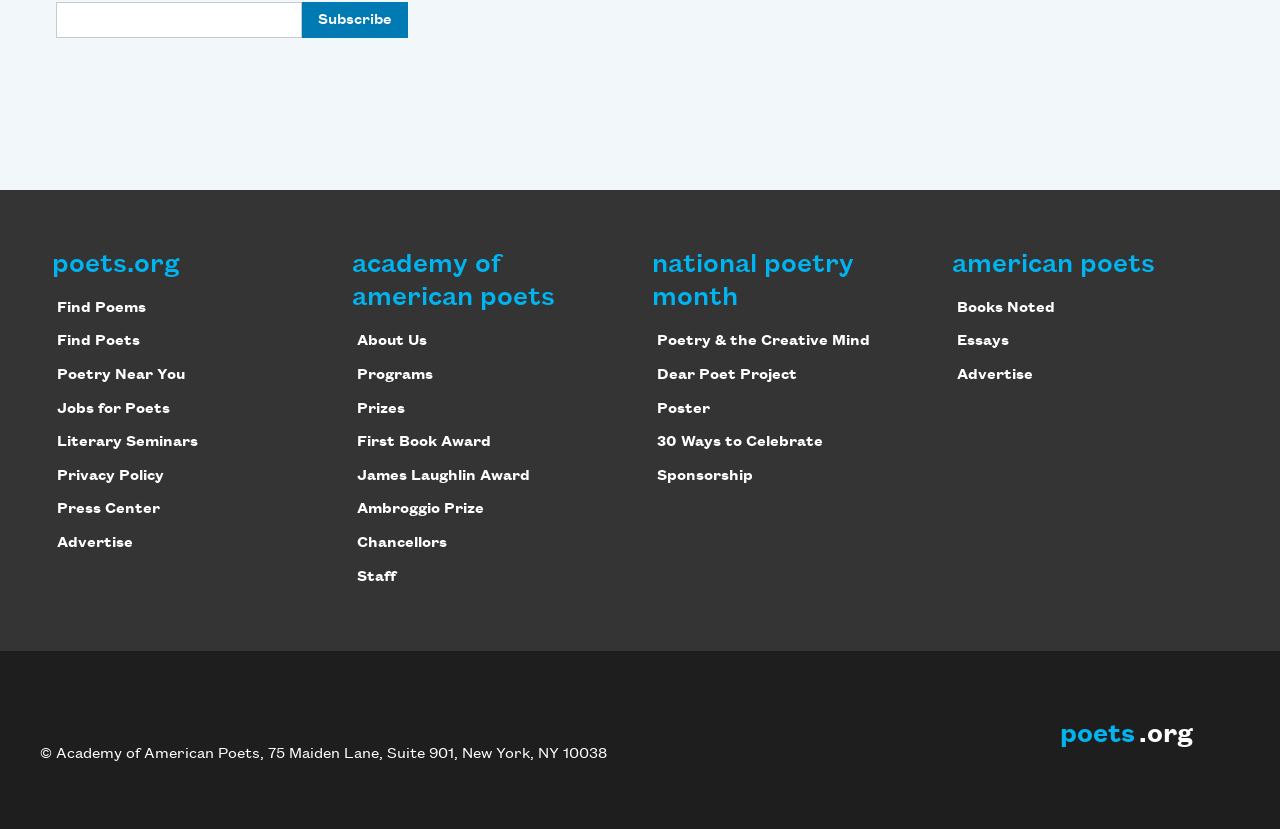Indicate the bounding box coordinates of the clickable region to achieve the following instruction: "Find poems."

[0.044, 0.362, 0.114, 0.381]